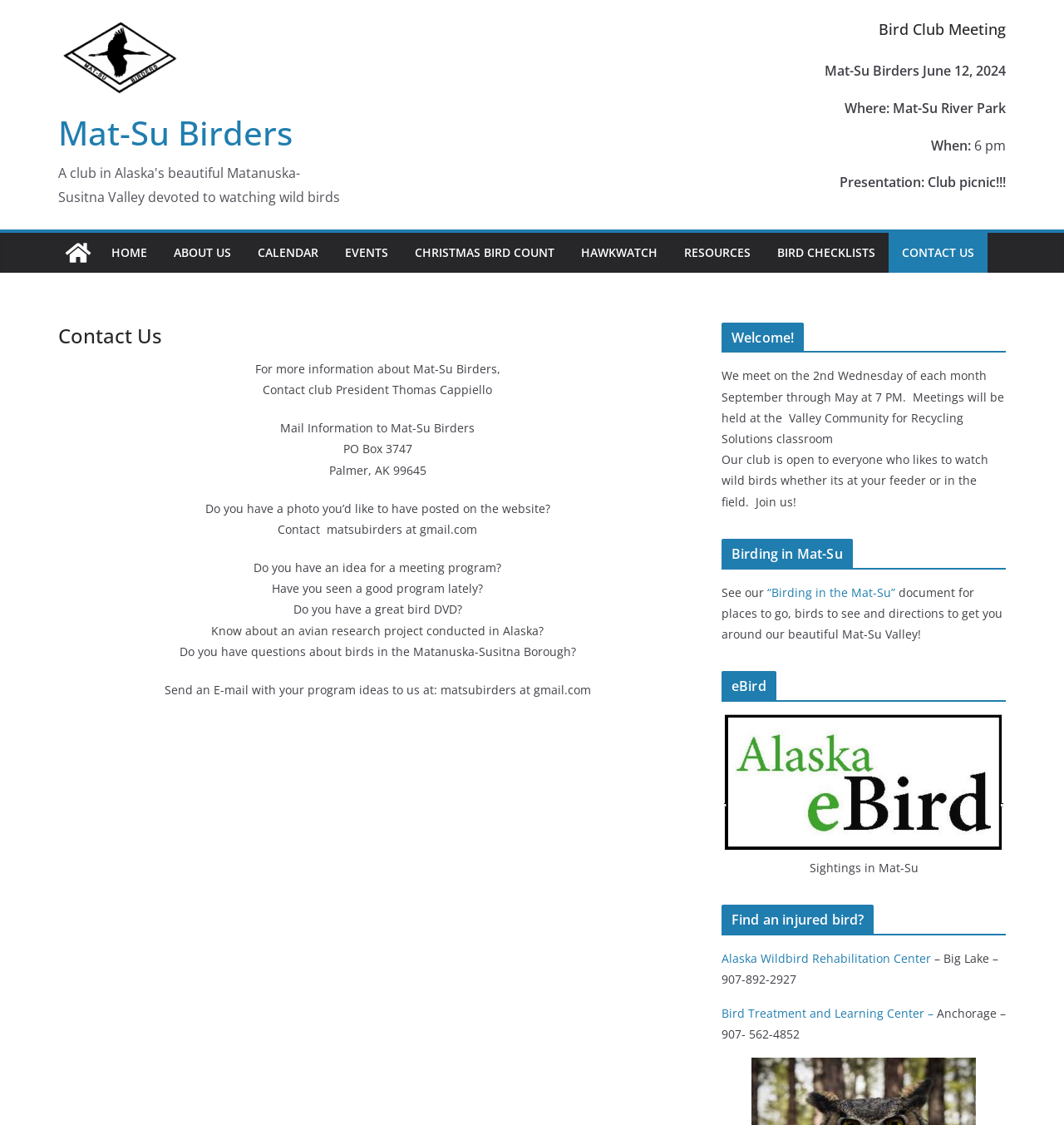Explain the webpage in detail.

The webpage is about Mat-Su Birders, a bird club. At the top, there is a logo and a link to the club's homepage. Below the logo, there is a heading that reads "Mat-Su Birders" and a link to the same page. 

To the right of the logo, there is a section that announces the club's meeting details, including the date, time, location, and presentation topic. 

Below the meeting announcement, there is a navigation menu with links to various pages, including "HOME", "ABOUT US", "CALENDAR", "EVENTS", "CHRISTMAS BIRD COUNT", "HAWKWATCH", "RESOURCES", "BIRD CHECKLISTS", and "CONTACT US". 

The main content of the page is divided into three sections. The first section is about contacting the club, with information on how to reach the club president, mailing address, and email address. There are also questions and prompts encouraging visitors to share their photos, program ideas, and bird-related questions.

The second section welcomes visitors to the club and provides information about the club's meetings, including the schedule, location, and a brief description of the club's purpose.

The third section is about birding in the Mat-Su area, with a link to a document that provides information on birding locations, species, and directions. There is also a section about eBird, with a link to eBird sightings in Mat-Su and a figure with a caption. Finally, there is a section that provides information on what to do if you find an injured bird, with links to two bird rehabilitation centers in Alaska.